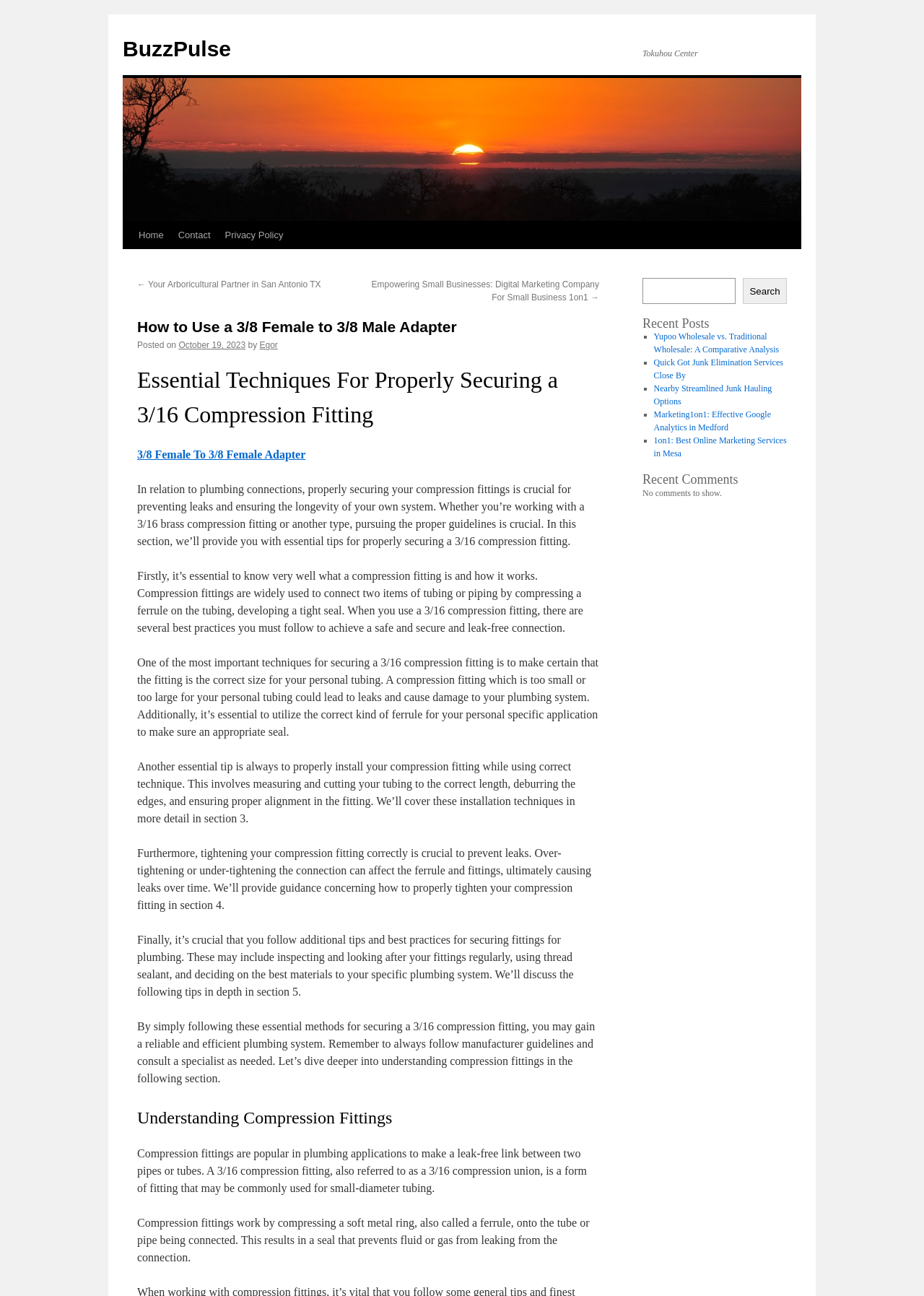Using the information shown in the image, answer the question with as much detail as possible: What is the importance of properly securing a 3/16 compression fitting?

The webpage emphasizes the importance of properly securing a 3/16 compression fitting to prevent leaks and ensure the longevity of the plumbing system. This is stated in the text 'Whether you’re working with a 3/16 brass compression fitting or another type, pursuing the proper guidelines is crucial.'